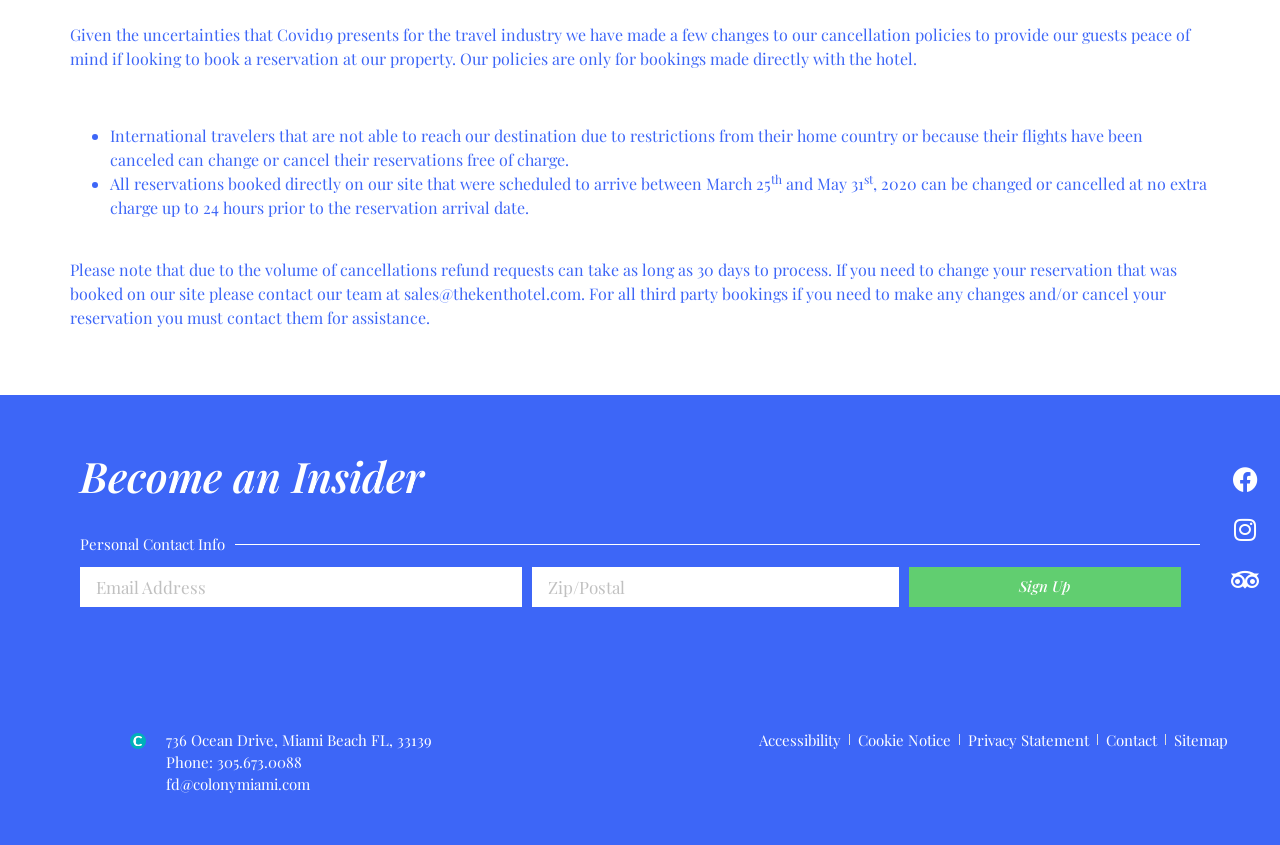What is the hotel's address?
Make sure to answer the question with a detailed and comprehensive explanation.

The hotel's address is explicitly stated at the bottom of the webpage as 736 Ocean Drive, Miami Beach FL, 33139.